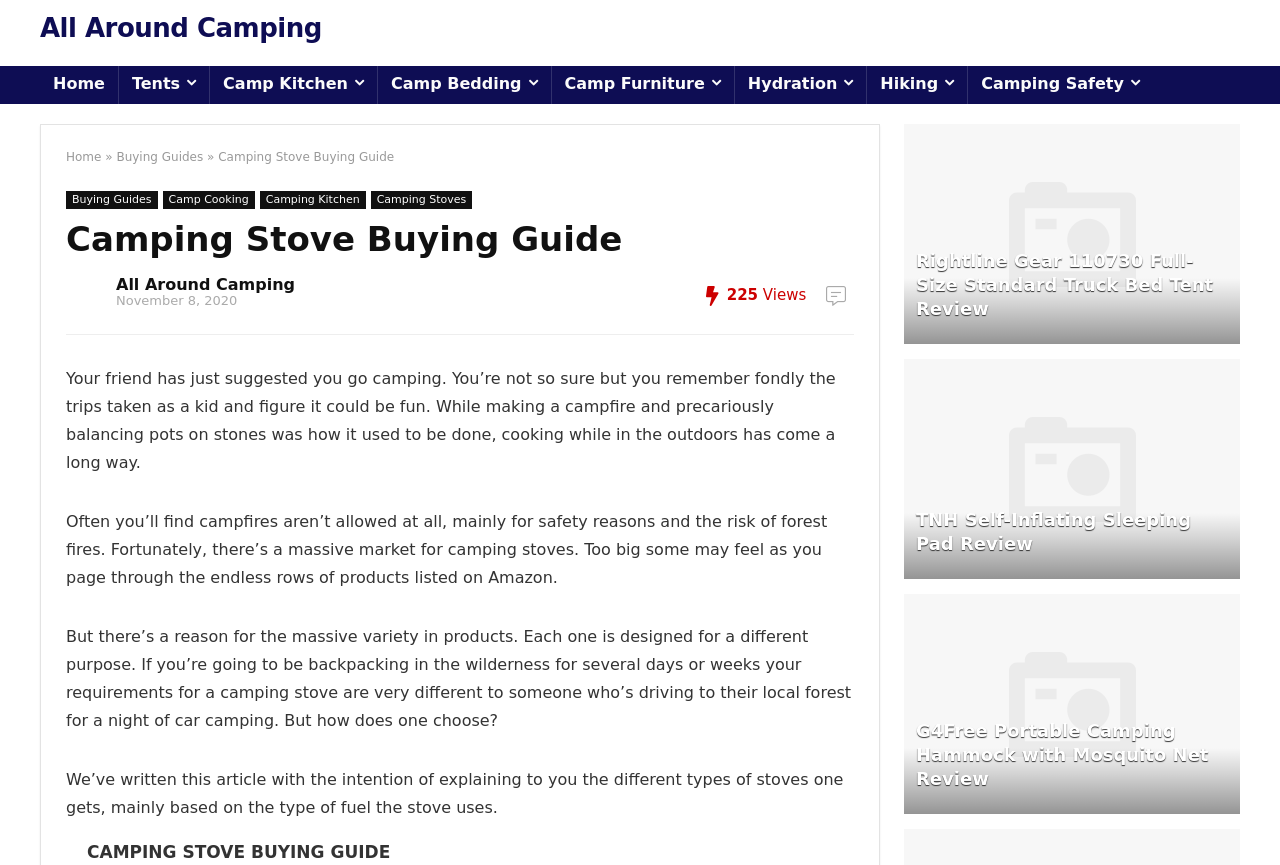Please examine the image and answer the question with a detailed explanation:
How many related articles are listed on this page?

I counted the number of link elements with a heading element as a child, which are typically used to represent related articles. There are four such elements, each with a heading element containing the title of the article, such as 'Rightline Gear 110730 Full-Size Standard Truck Bed Tent Review'.